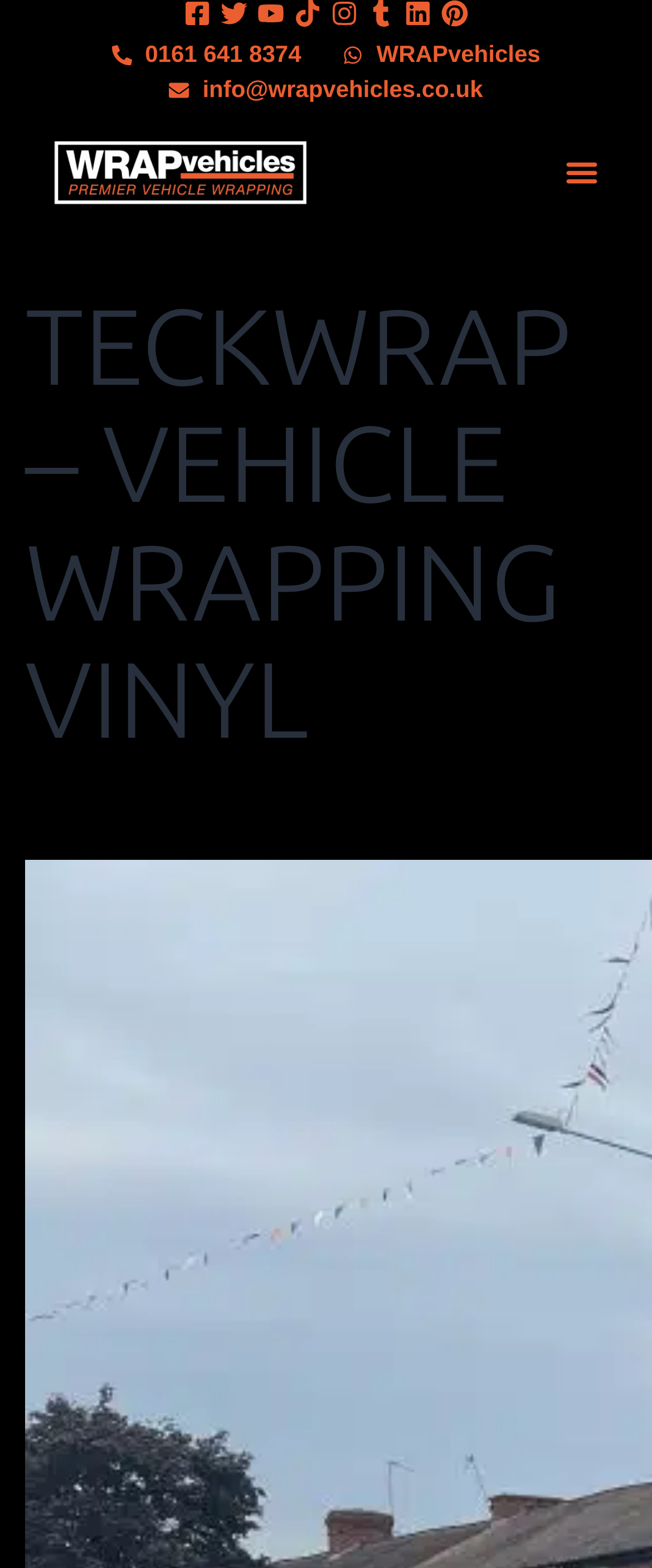Identify the bounding box coordinates for the UI element described by the following text: "Tumblr". Provide the coordinates as four float numbers between 0 and 1, in the format [left, top, right, bottom].

[0.564, 0.0, 0.605, 0.017]